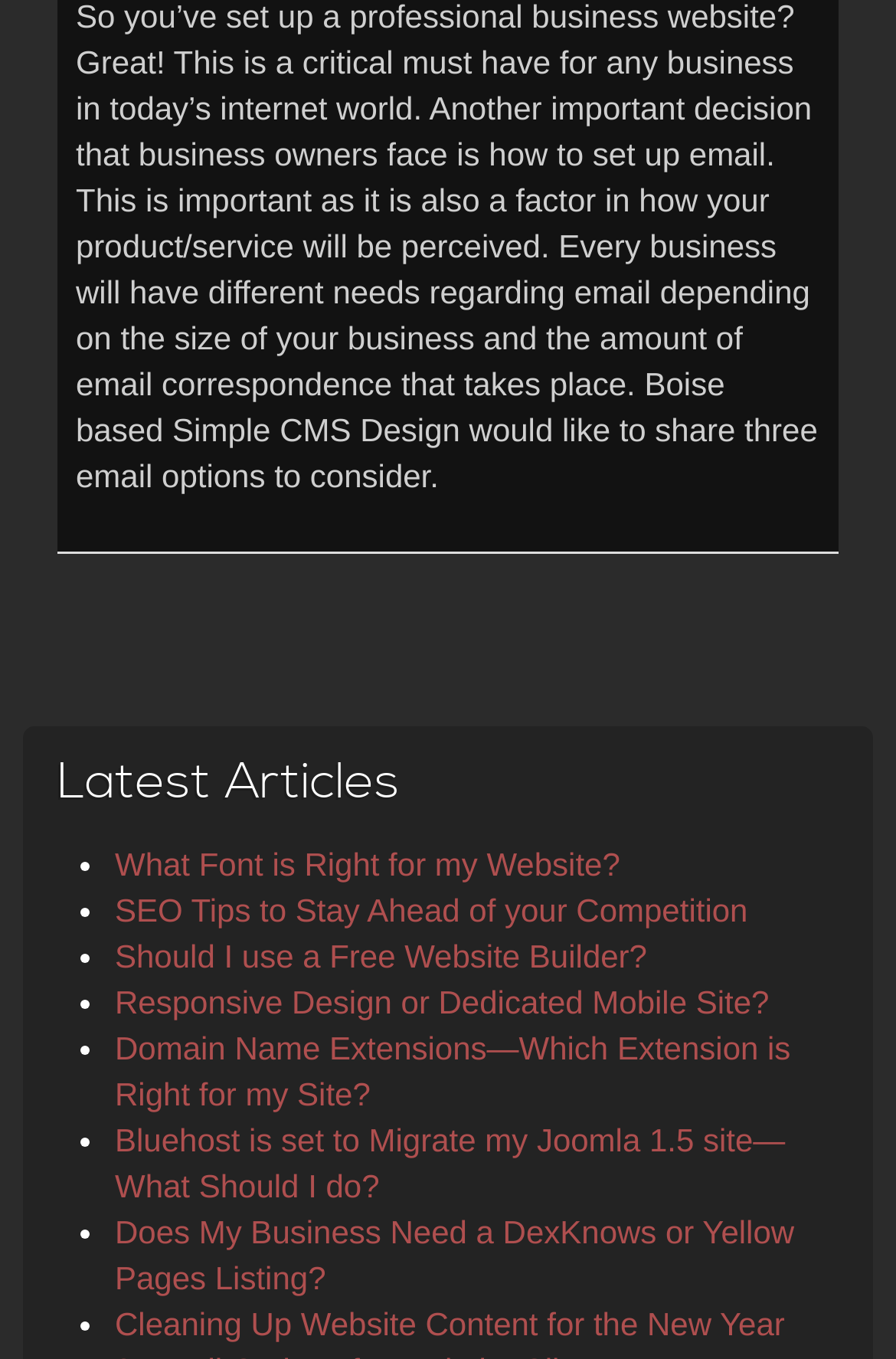Find the bounding box coordinates for the UI element that matches this description: "Email".

None